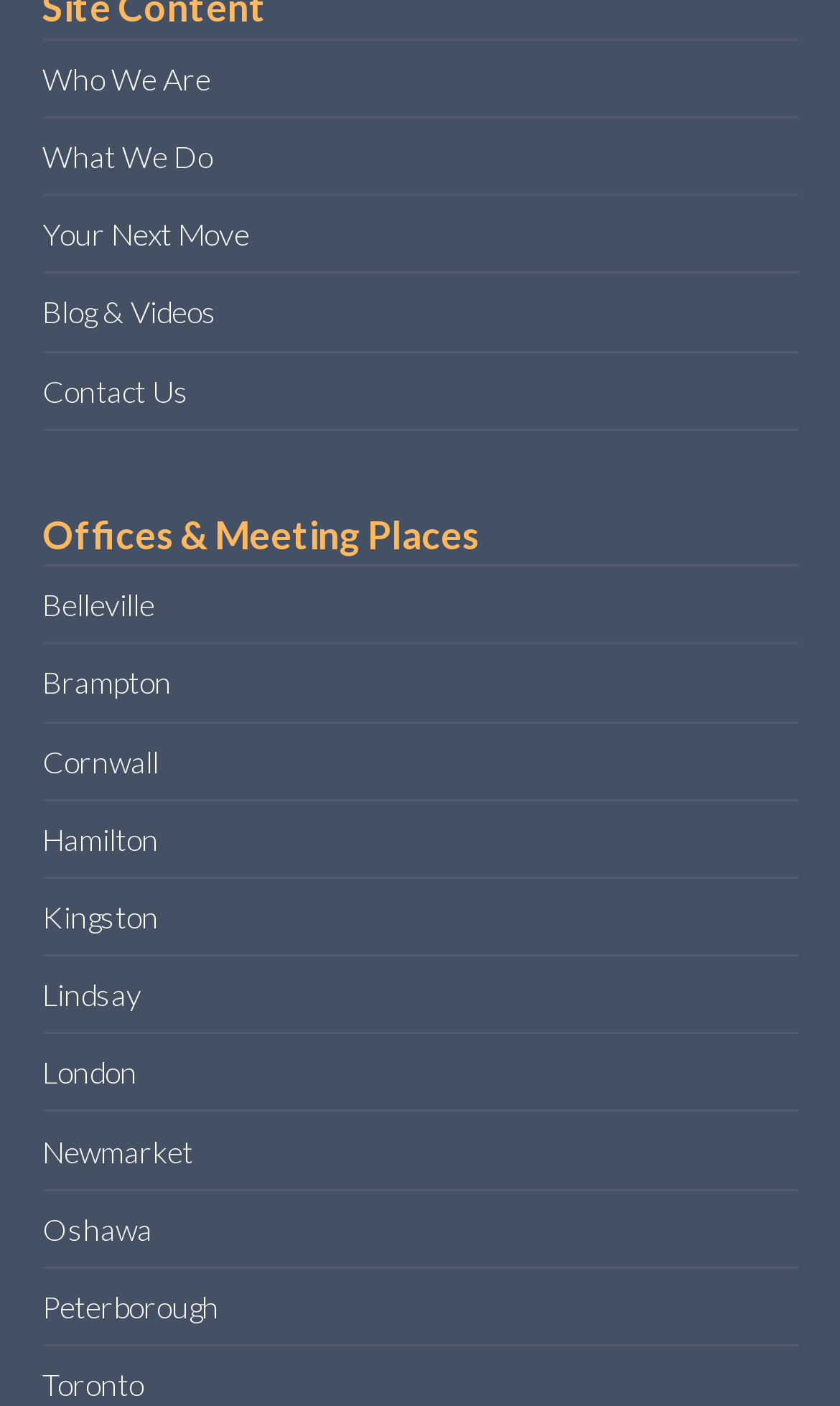Provide the bounding box coordinates in the format (top-left x, top-left y, bottom-right x, bottom-right y). All values are floating point numbers between 0 and 1. Determine the bounding box coordinate of the UI element described as: Your Next Move

[0.05, 0.154, 0.296, 0.18]